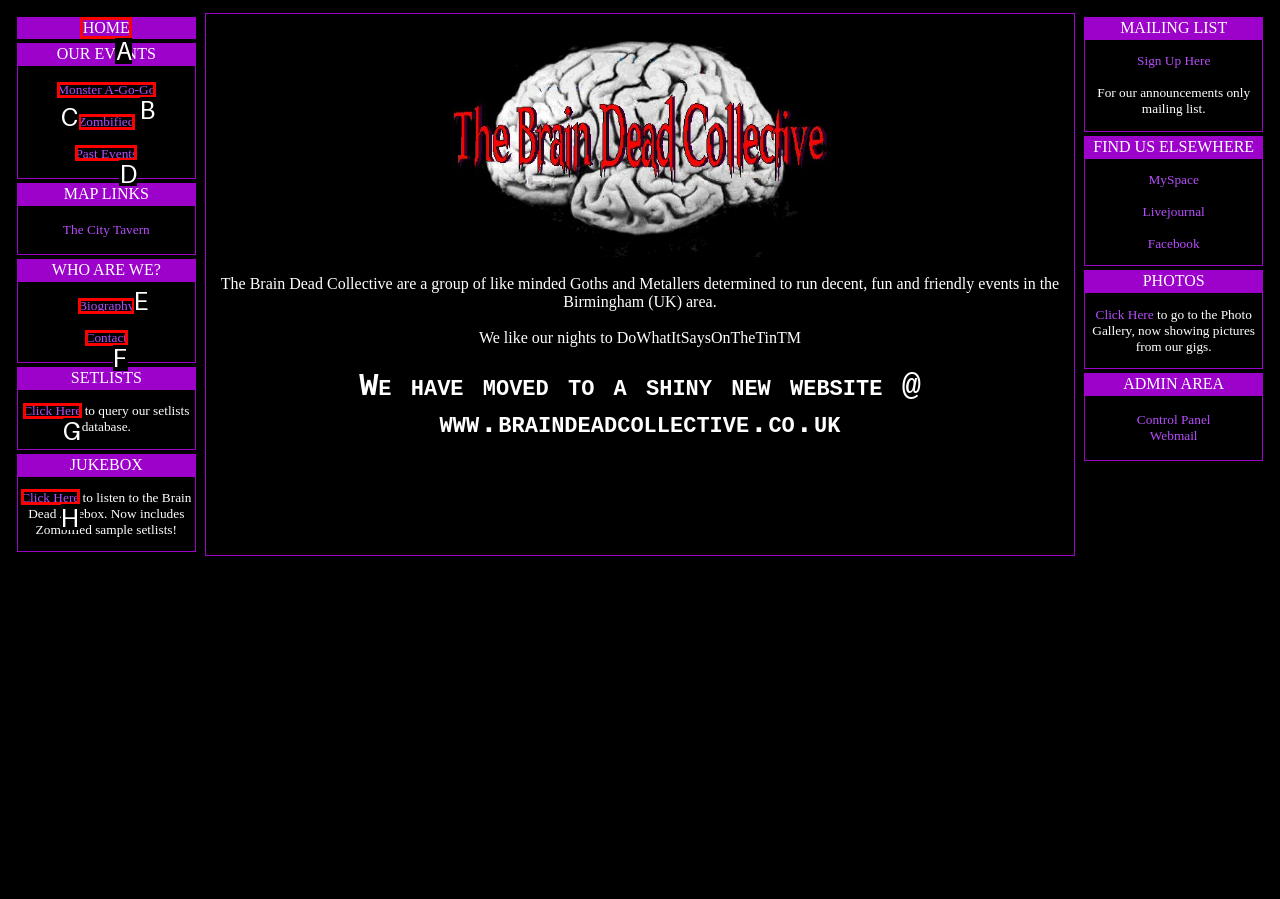Which UI element's letter should be clicked to achieve the task: View Past Events
Provide the letter of the correct choice directly.

D